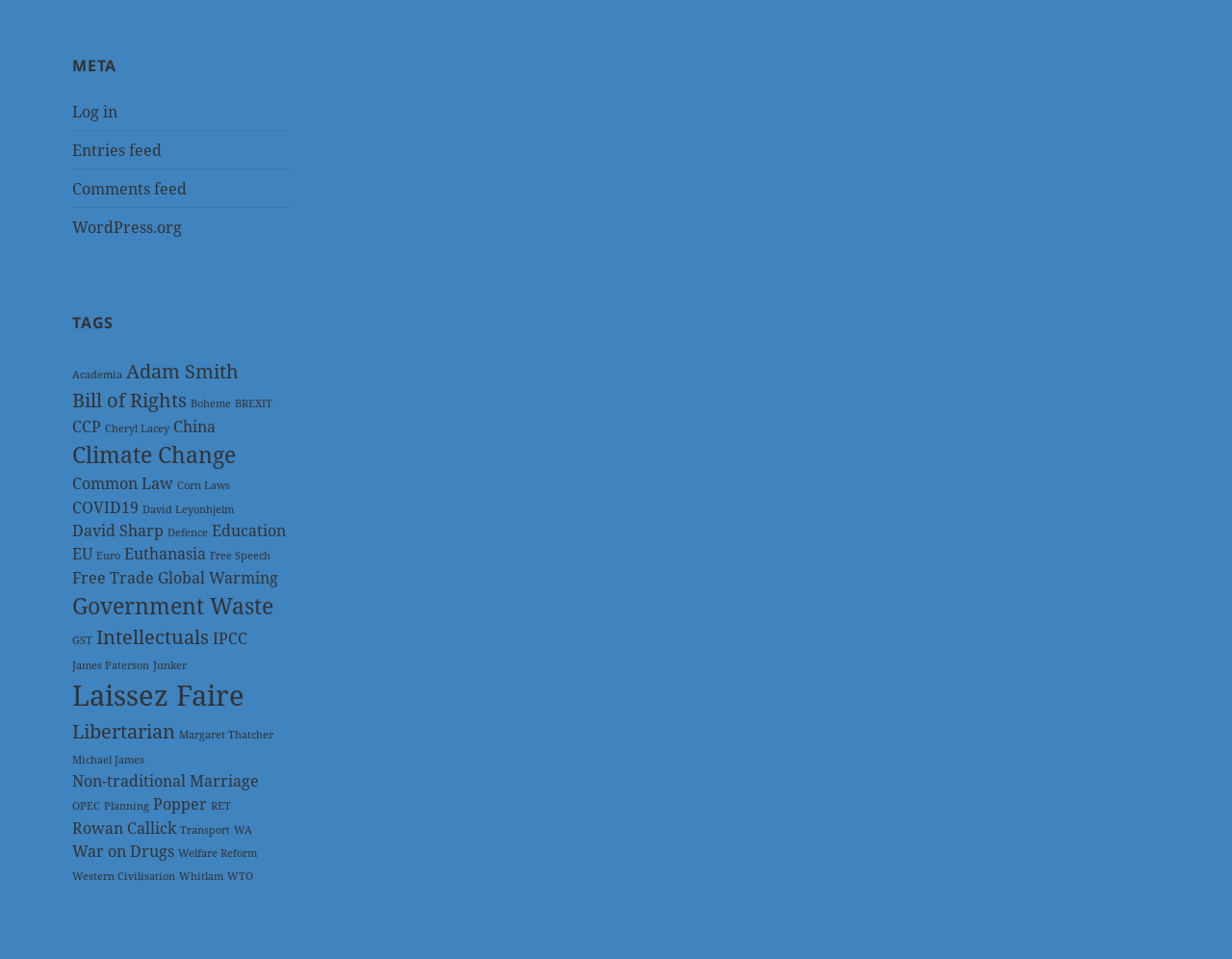Respond to the question below with a single word or phrase:
What is the last link in the navigation 'Tags'?

WTO (1 item)